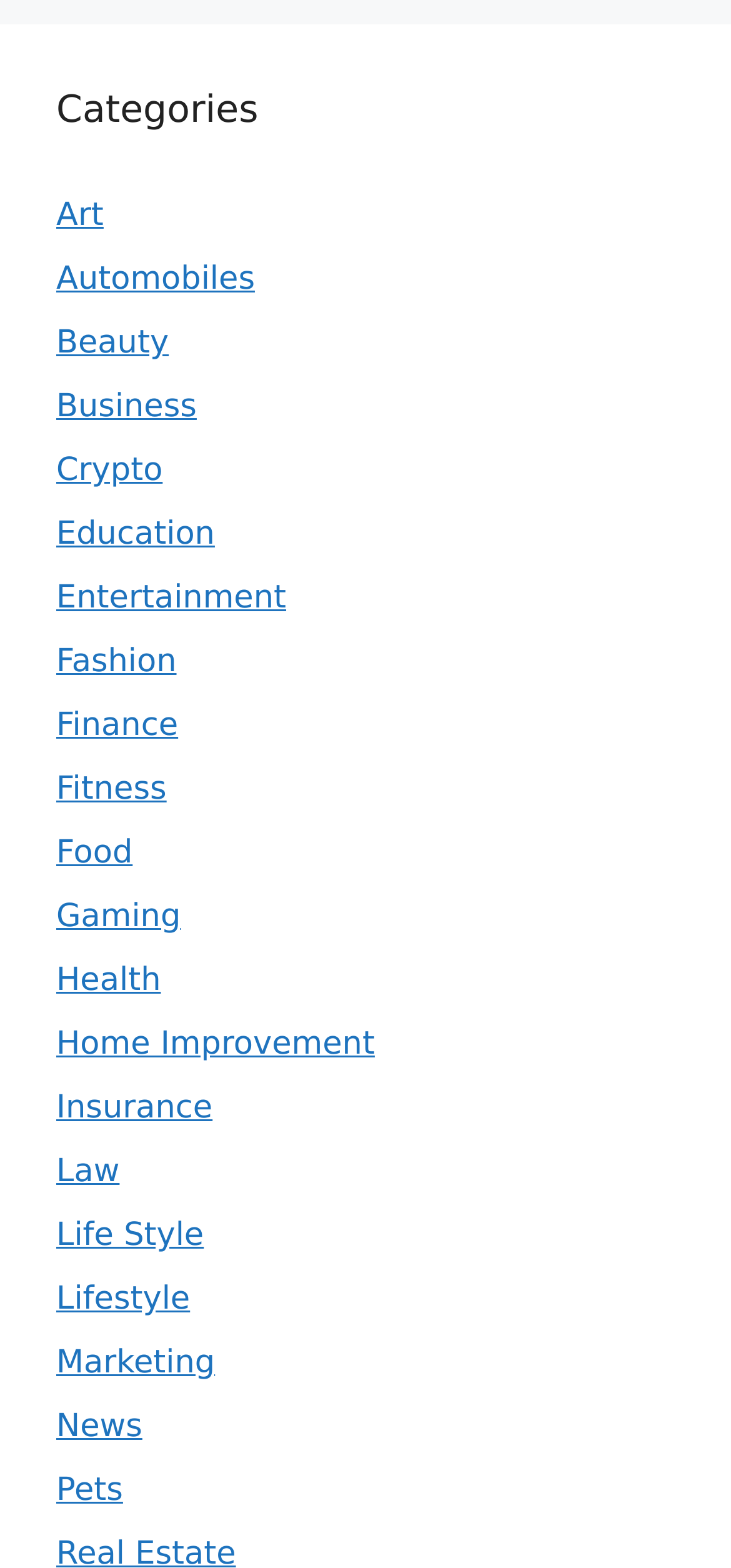Respond to the question below with a concise word or phrase:
How many categories are listed?

21